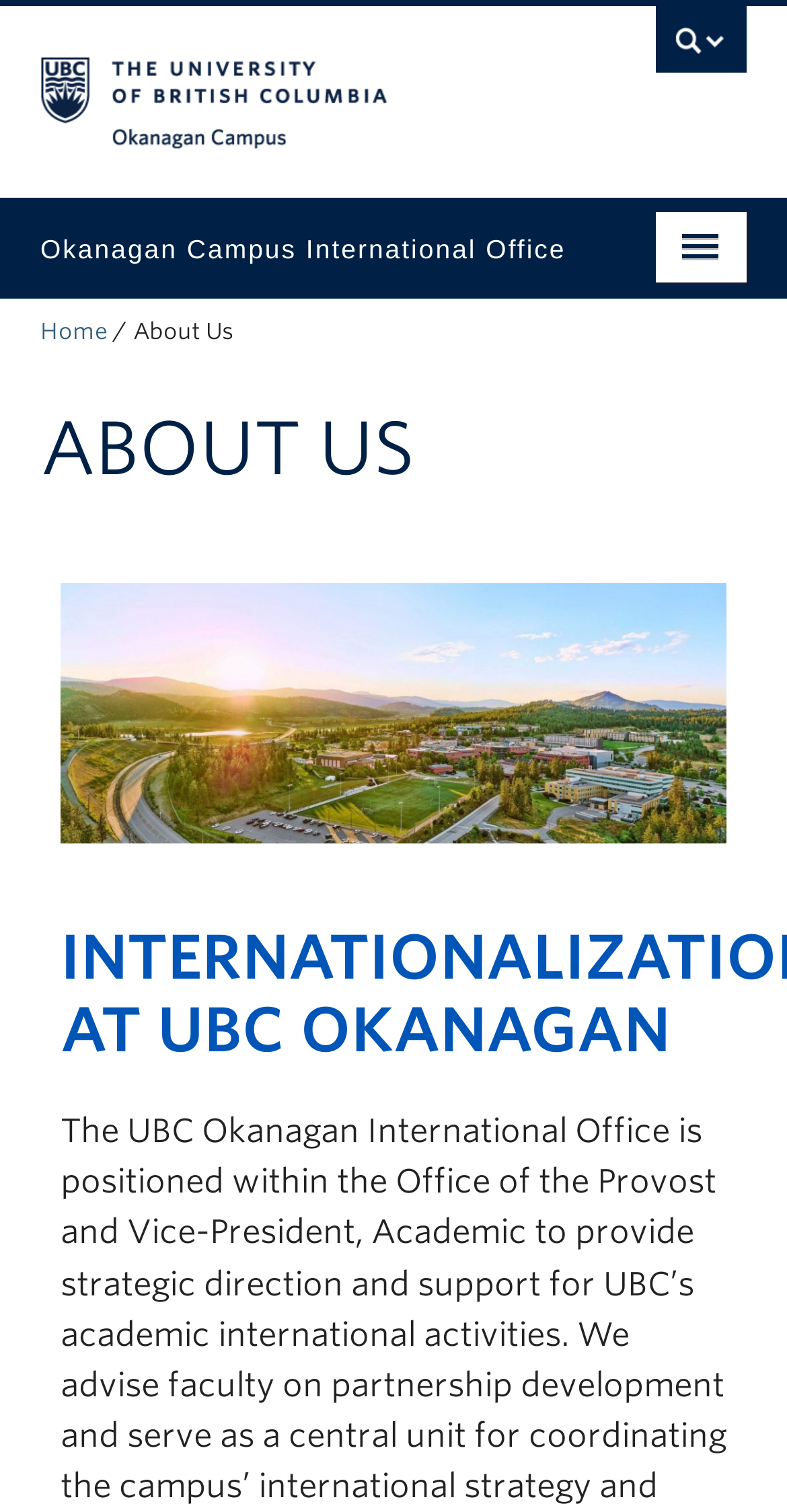What is the purpose of the button next to 'About Us'?
Using the image as a reference, give an elaborate response to the question.

I inferred the answer by looking at the button element next to the 'About Us' link and assuming it is used to navigate to that page.